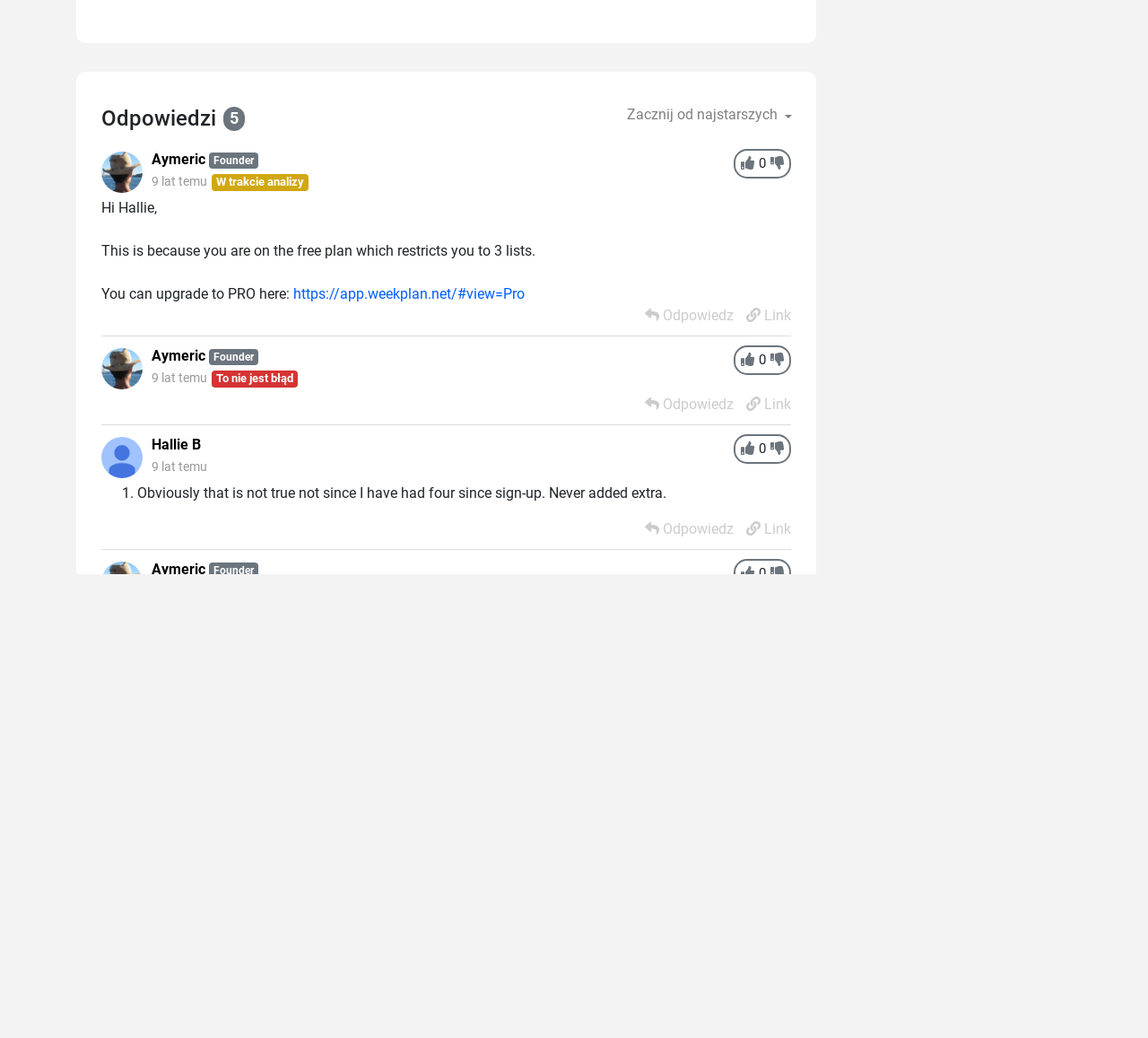Given the element description: "Hallie B", predict the bounding box coordinates of this UI element. The coordinates must be four float numbers between 0 and 1, given as [left, top, right, bottom].

[0.132, 0.42, 0.175, 0.437]